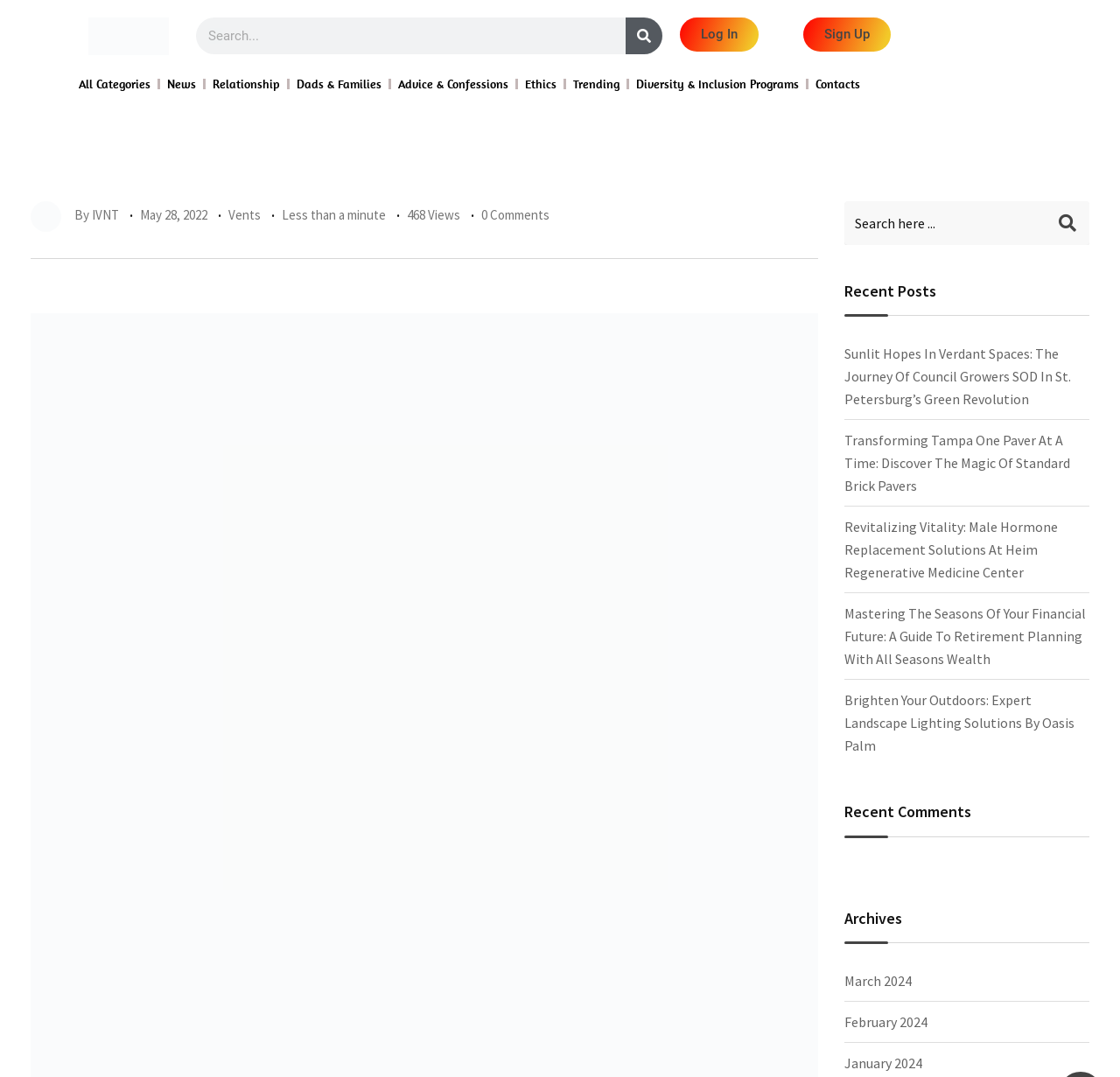What is the date of the latest article?
Look at the image and construct a detailed response to the question.

The date of the latest article is mentioned as May 28, 2022, which is displayed alongside the author name 'IVNT' and other metadata.